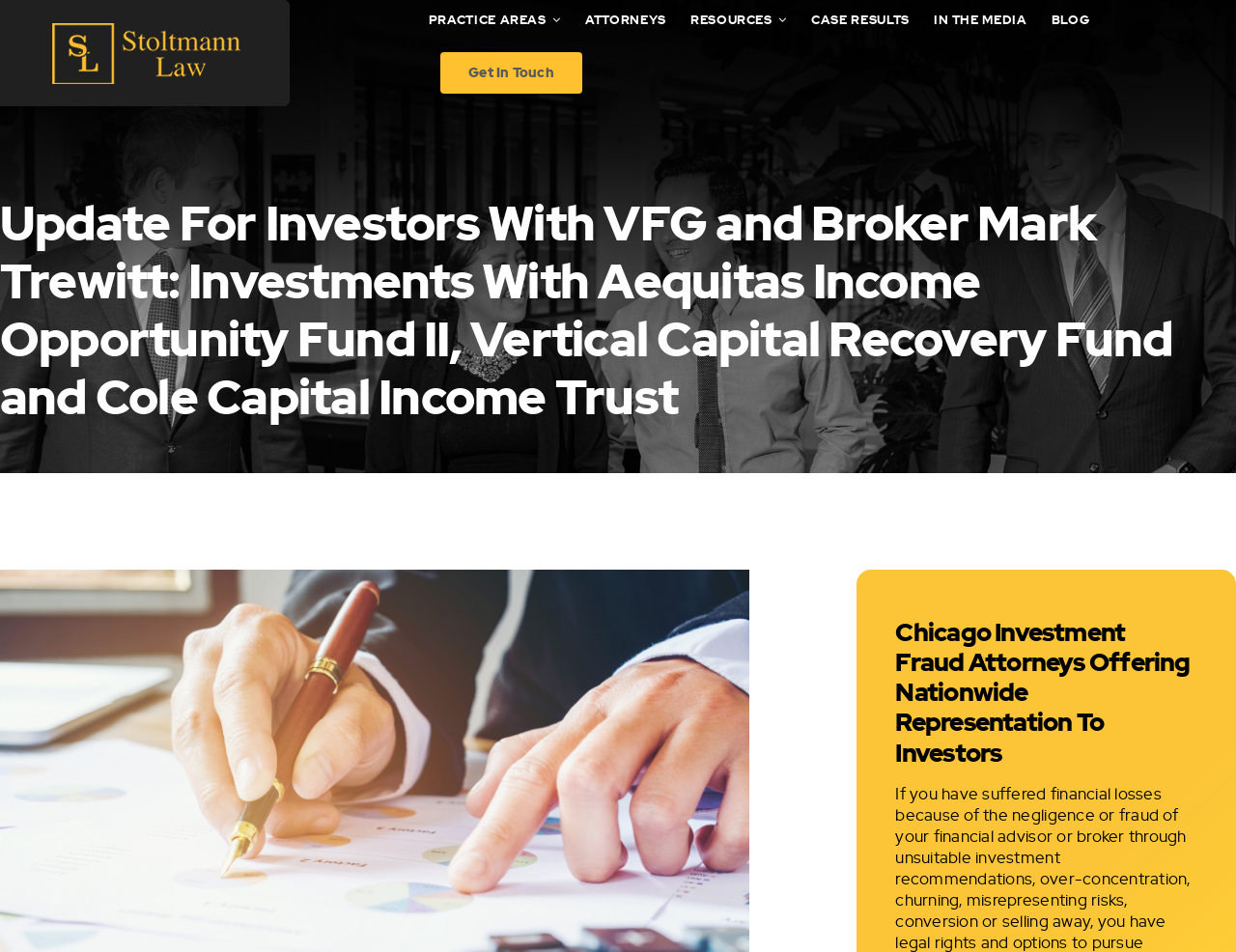Respond to the following question using a concise word or phrase: 
How many navigation links are there?

7